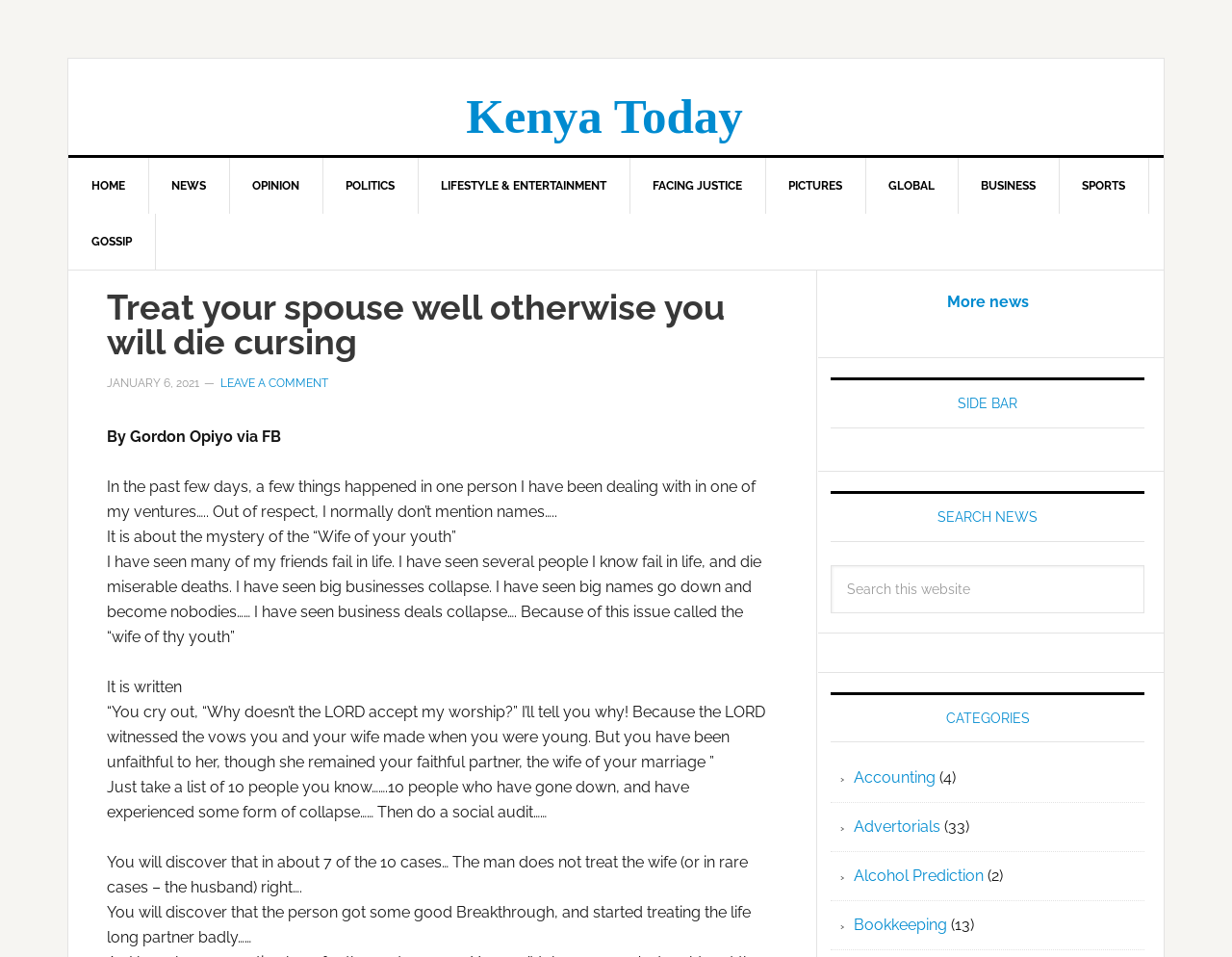Pinpoint the bounding box coordinates of the clickable element needed to complete the instruction: "Click to view the full program". The coordinates should be provided as four float numbers between 0 and 1: [left, top, right, bottom].

None